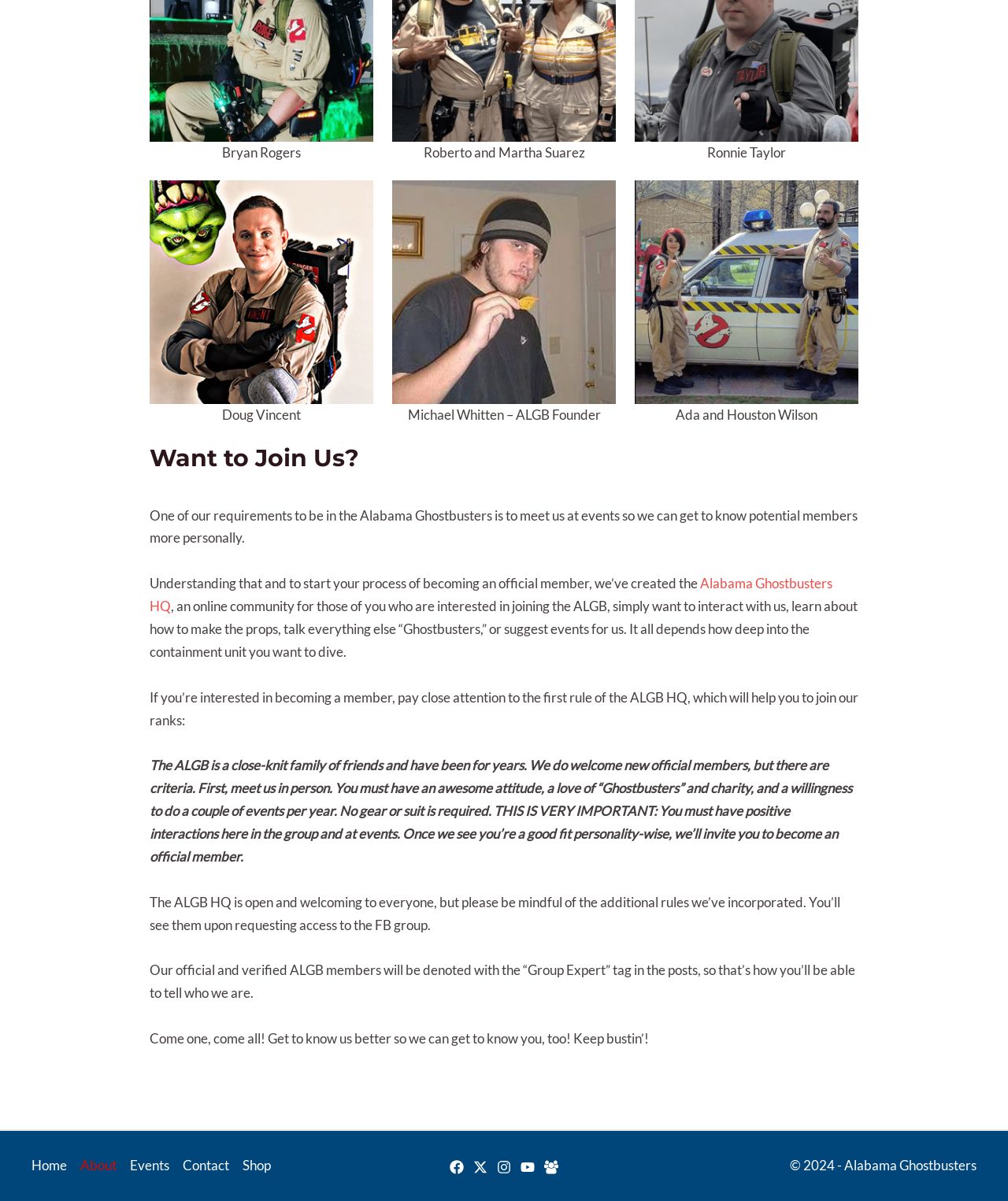Find the bounding box coordinates for the HTML element described as: "Home". The coordinates should consist of four float values between 0 and 1, i.e., [left, top, right, bottom].

[0.031, 0.961, 0.073, 0.98]